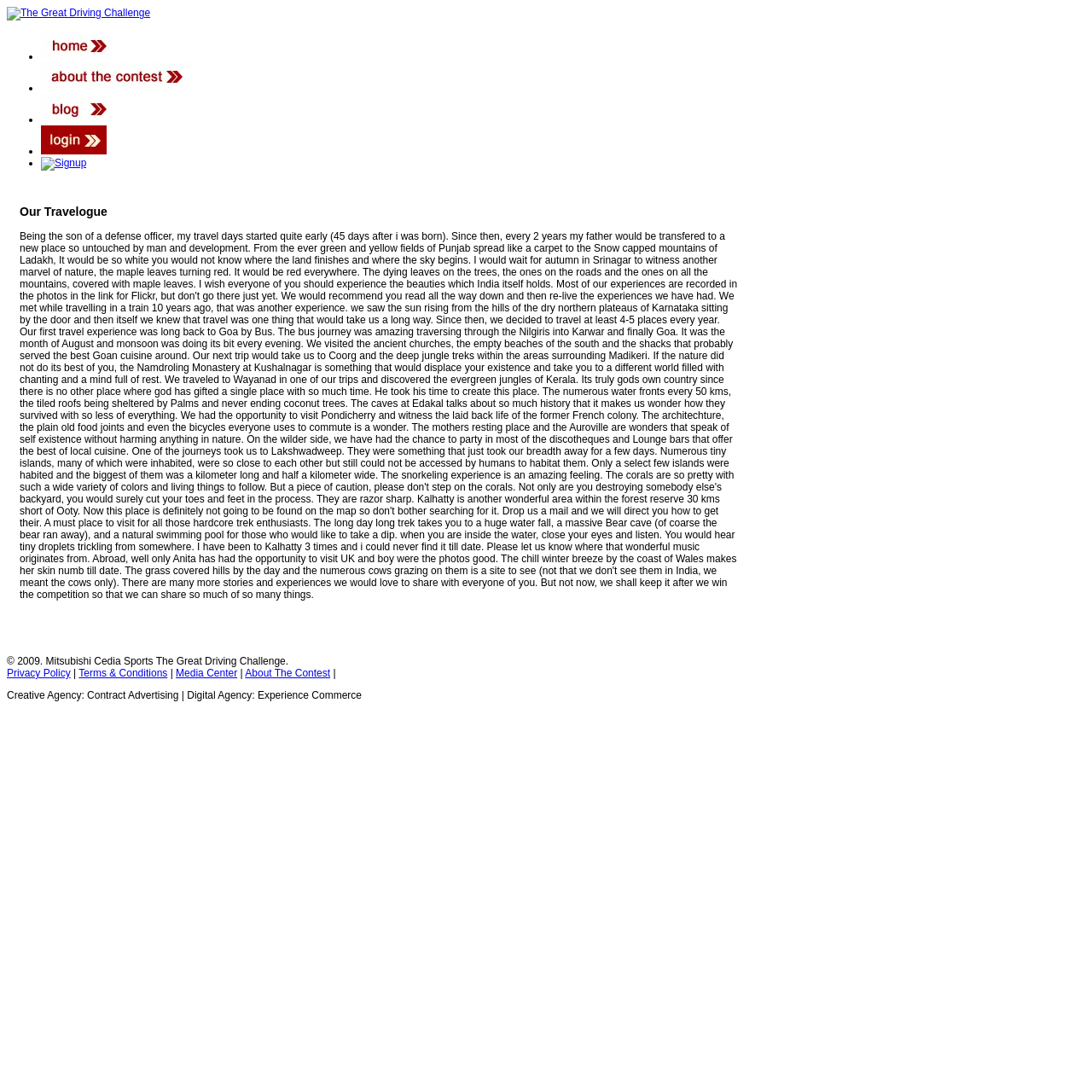Provide the bounding box for the UI element matching this description: "About The Contest".

[0.224, 0.611, 0.302, 0.622]